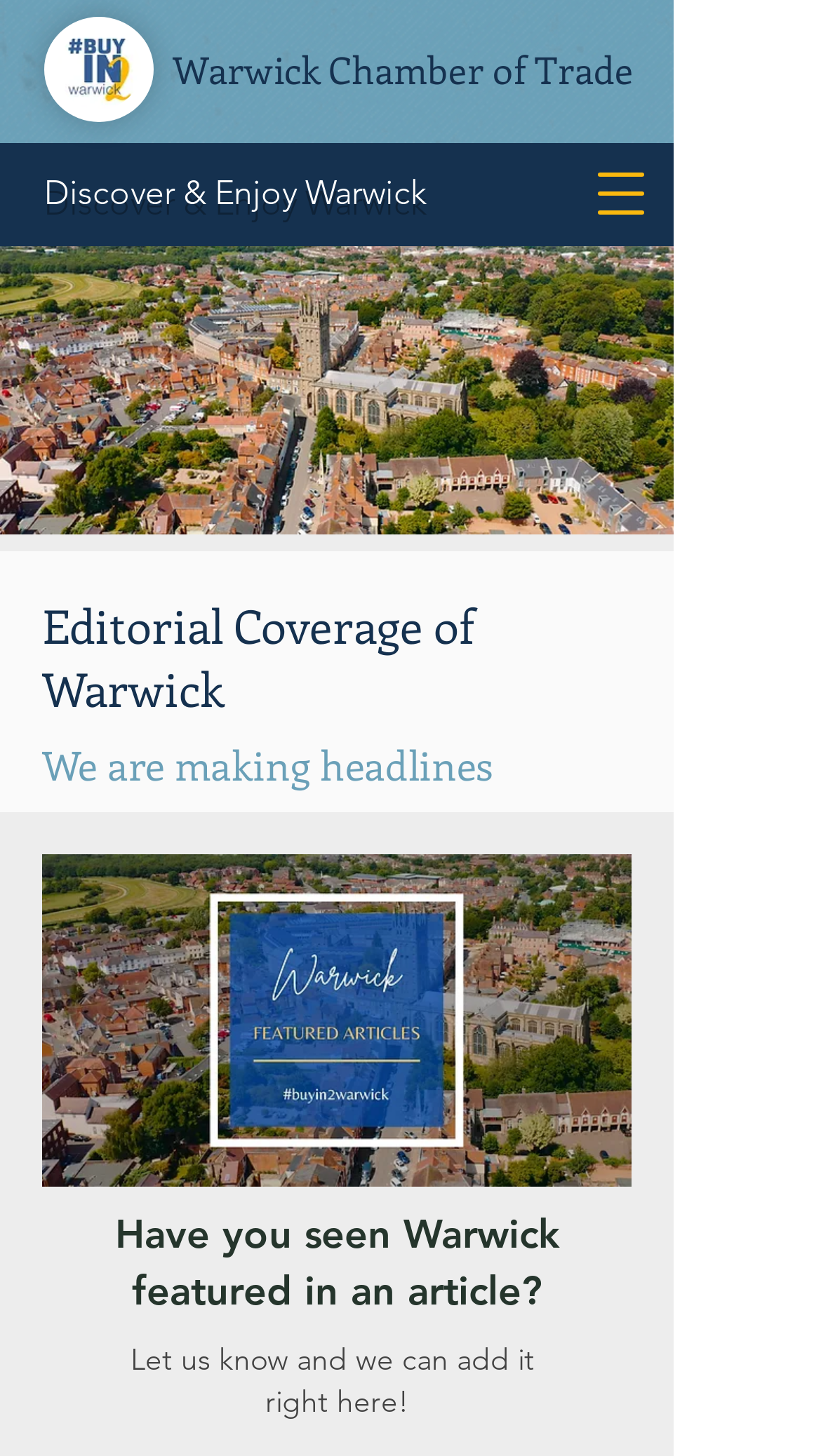Ascertain the bounding box coordinates for the UI element detailed here: "Discover & Enjoy Warwick". The coordinates should be provided as [left, top, right, bottom] with each value being a float between 0 and 1.

[0.054, 0.118, 0.521, 0.146]